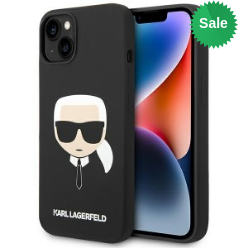What is the purpose of the green 'Sale' tag?
Please provide a single word or phrase as your answer based on the screenshot.

To indicate a special promotion